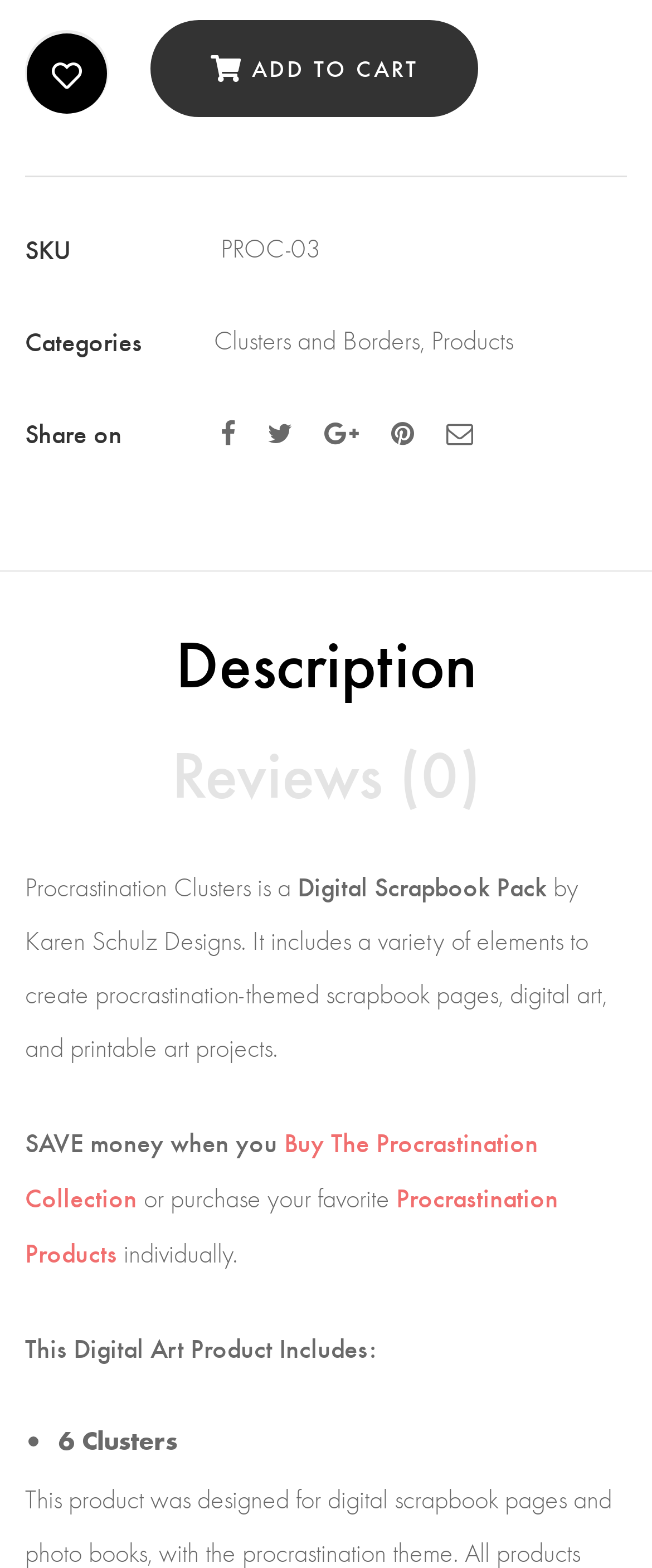Find the bounding box coordinates for the area that must be clicked to perform this action: "View product description".

[0.269, 0.387, 0.731, 0.457]